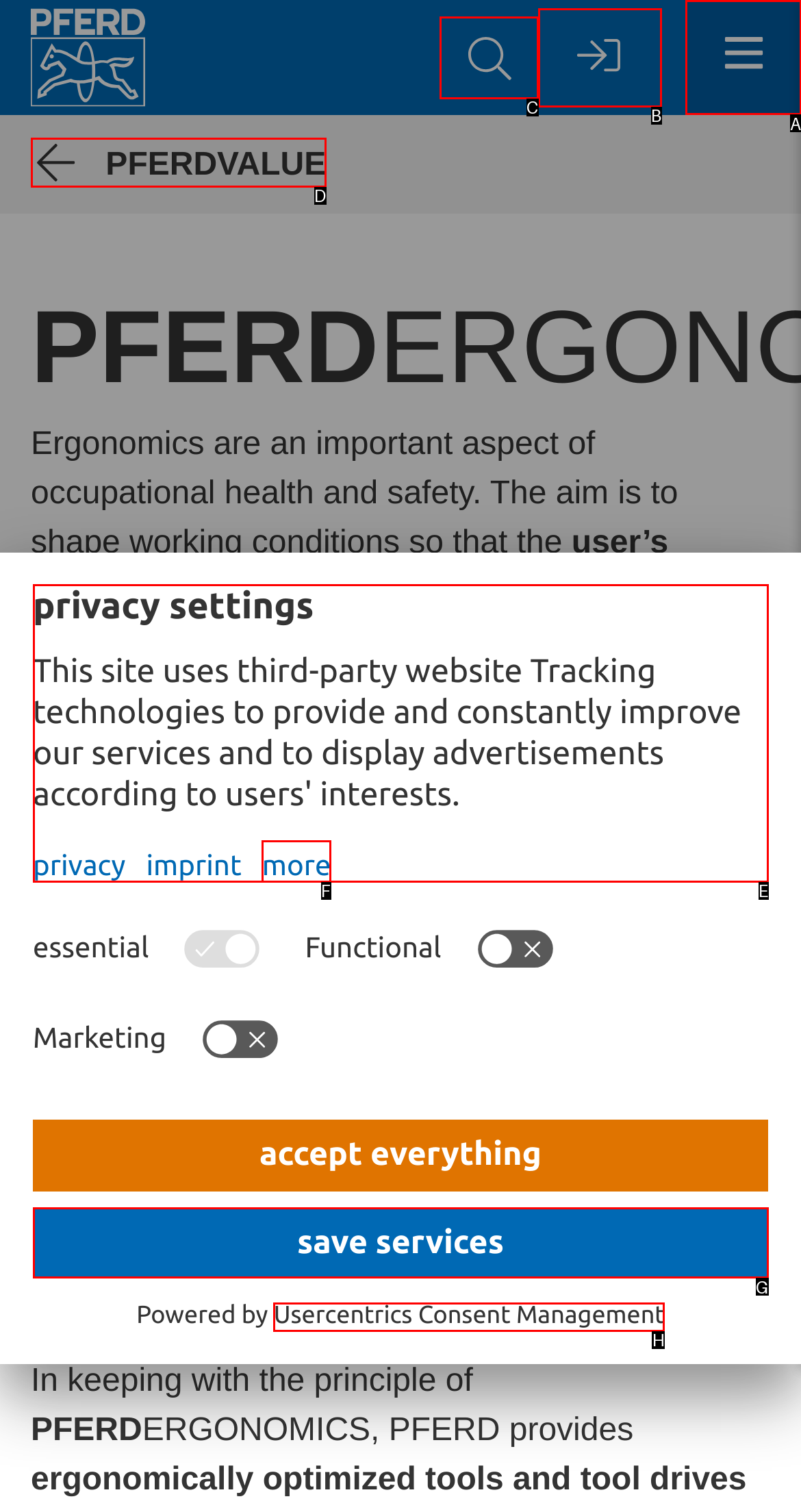Indicate the HTML element to be clicked to accomplish this task: Open the menu Respond using the letter of the correct option.

A